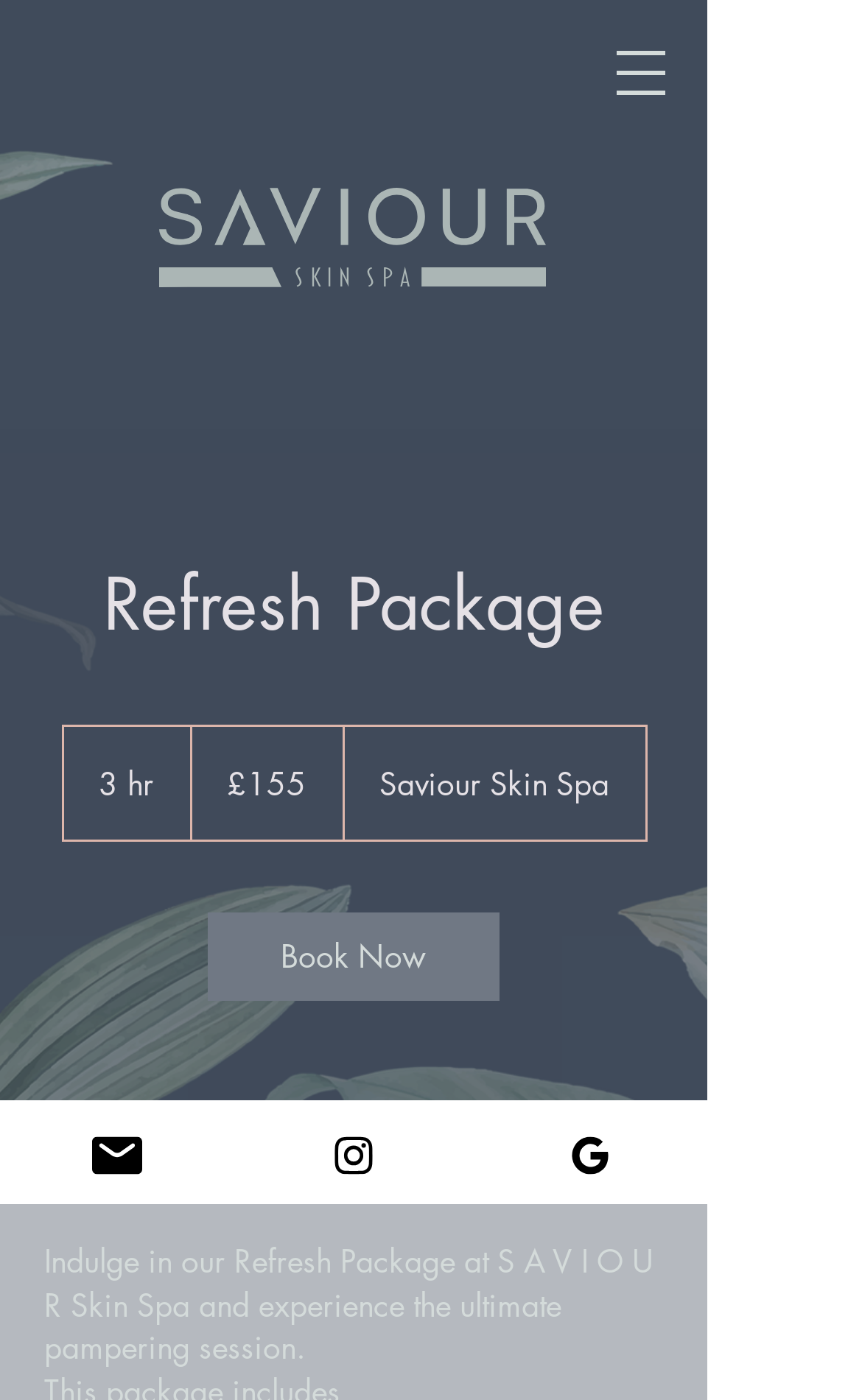How much does the Refresh Package cost?
Using the information from the image, answer the question thoroughly.

I found the answer by looking at the StaticText element that says '155 British pounds' which is a child of the link element with no text. This element is located near the top of the page and is likely describing the price of the Refresh Package.